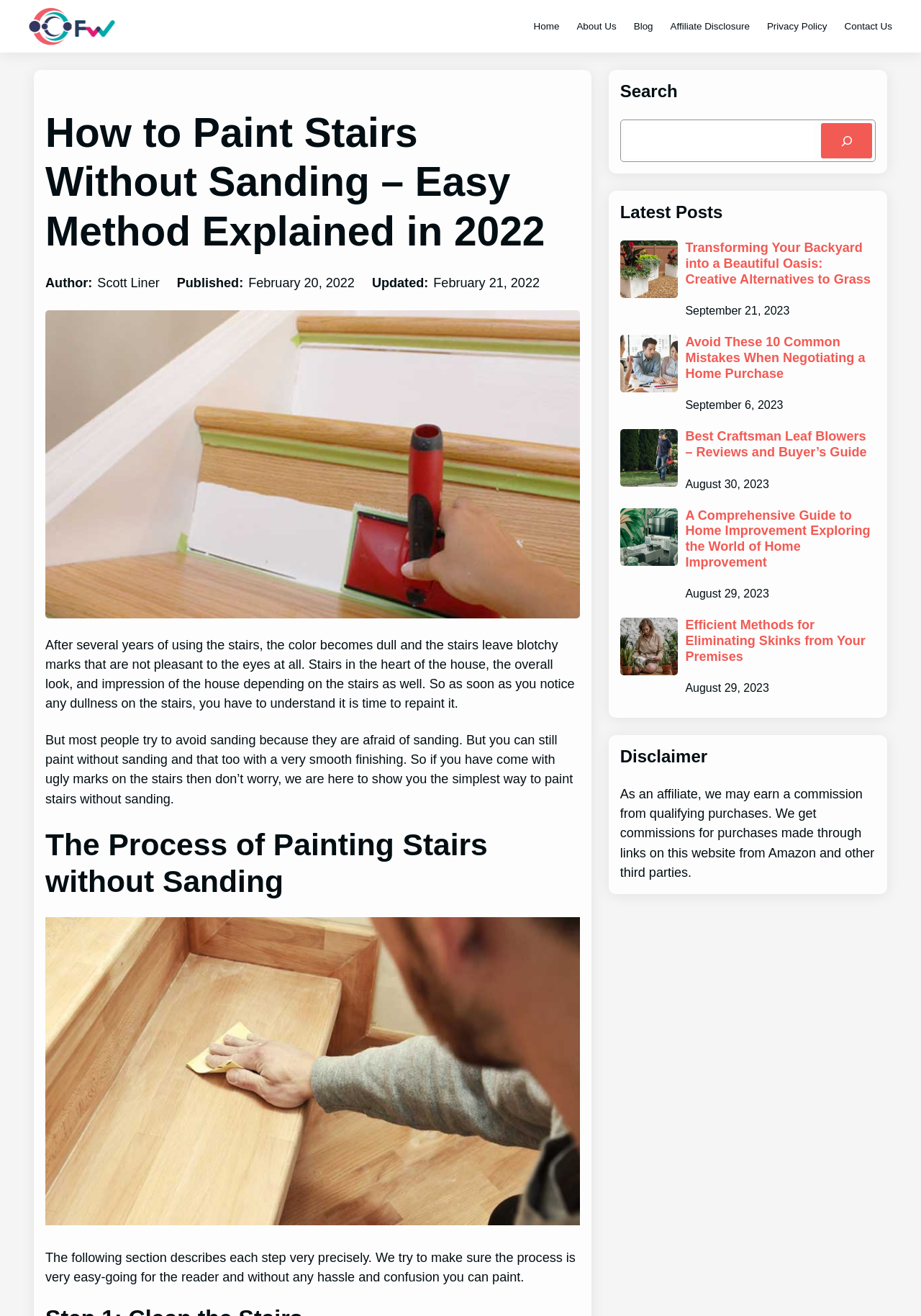Can you identify the bounding box coordinates of the clickable region needed to carry out this instruction: 'View the 'Transforming Your Backyard into a Beautiful Oasis' post'? The coordinates should be four float numbers within the range of 0 to 1, stated as [left, top, right, bottom].

[0.673, 0.183, 0.736, 0.227]